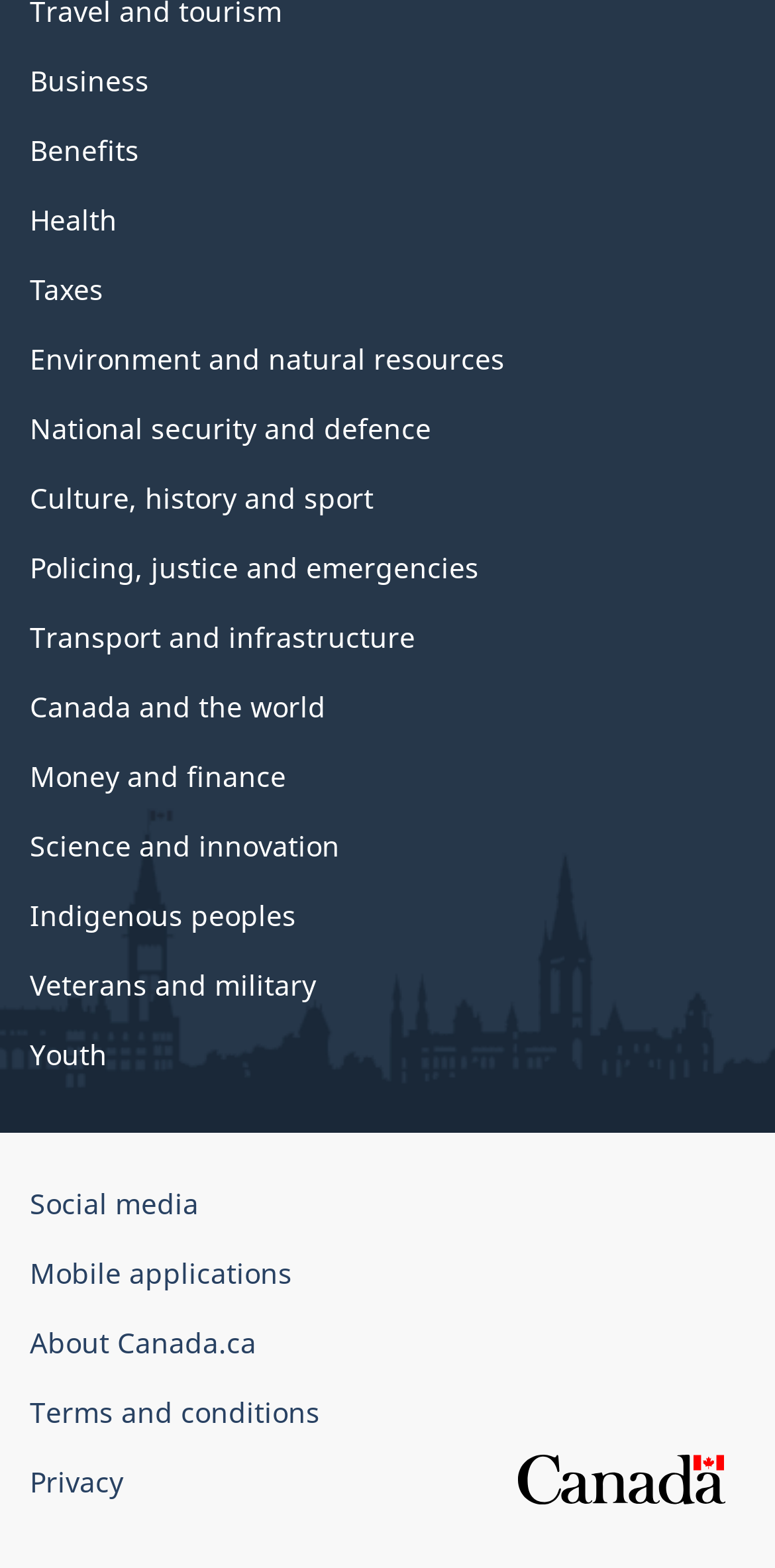Provide the bounding box coordinates of the UI element this sentence describes: "Other Church Personnel".

None